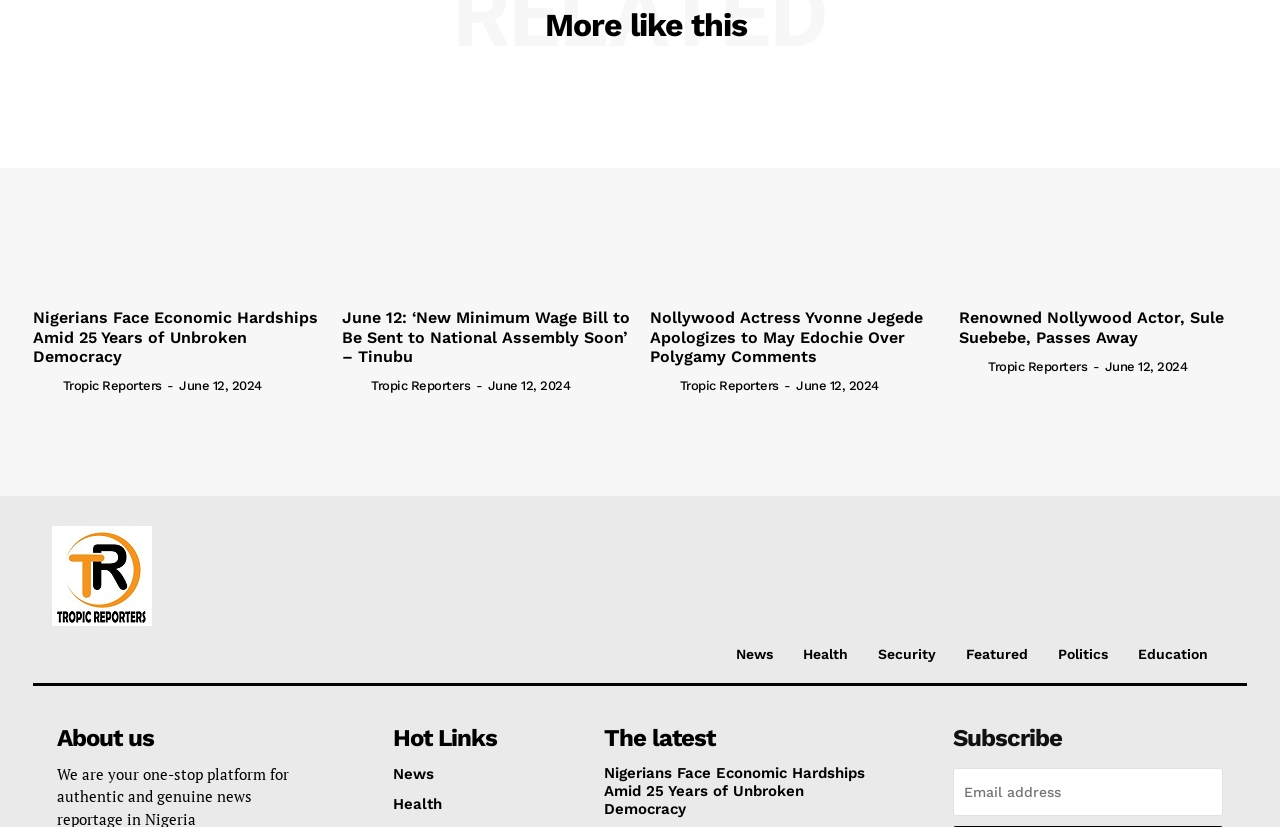Give a one-word or short phrase answer to this question: 
What is the purpose of the textbox at the bottom of the webpage?

Subscribe